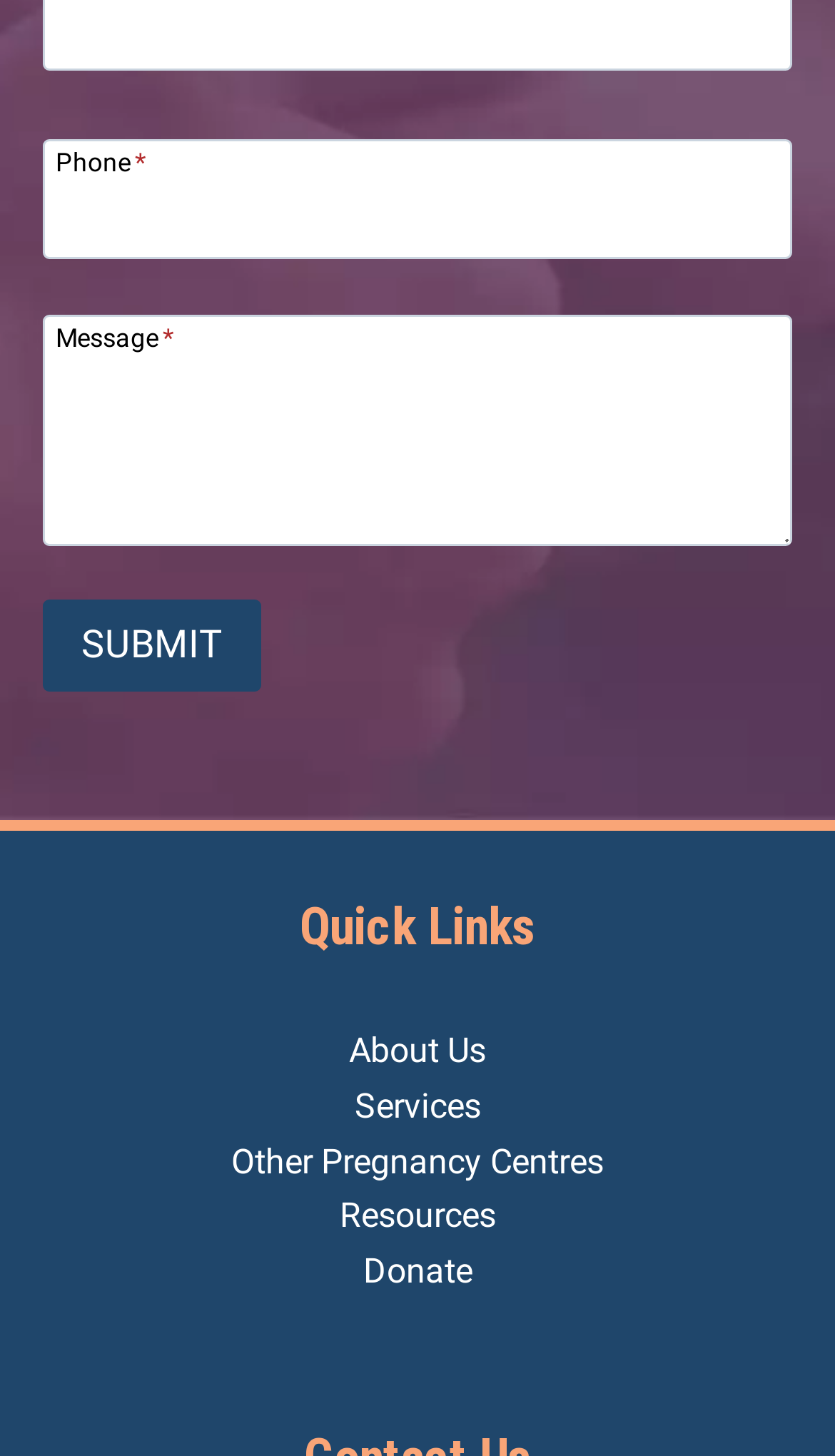Provide your answer in a single word or phrase: 
What type of links are listed under Quick Links?

About Us, Services, etc.